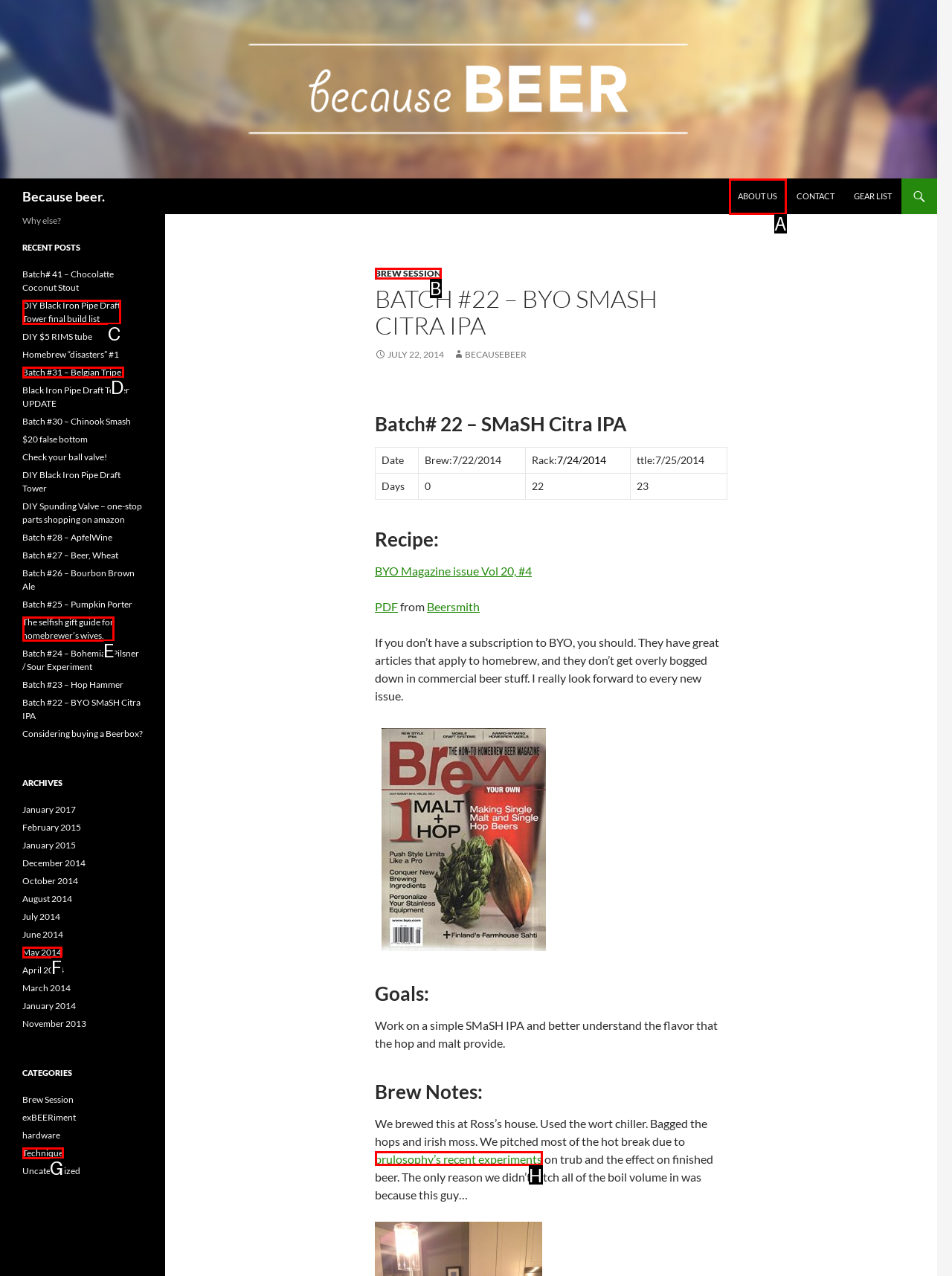To achieve the task: Go to 'ABOUT US', which HTML element do you need to click?
Respond with the letter of the correct option from the given choices.

A